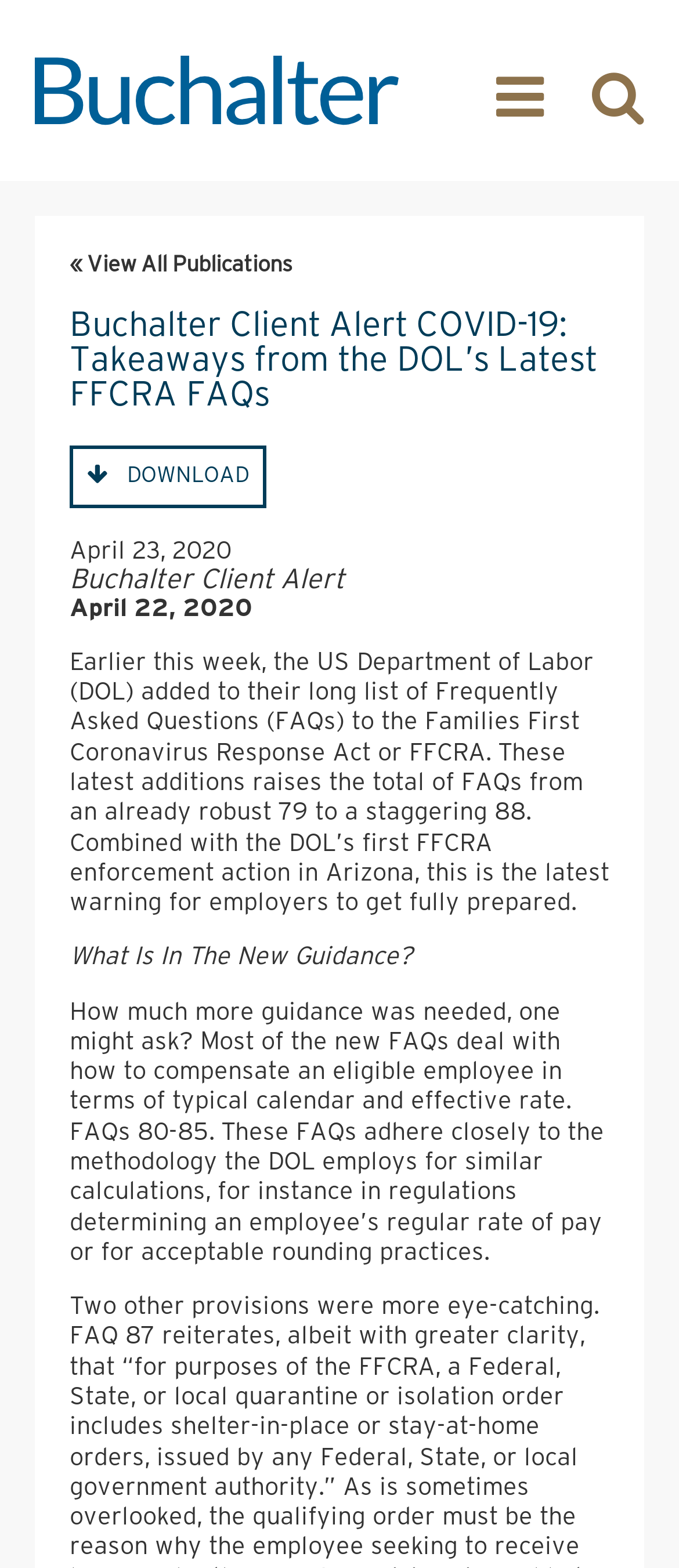What is the topic of the new guidance?
Using the image as a reference, answer the question with a short word or phrase.

Compensating eligible employees